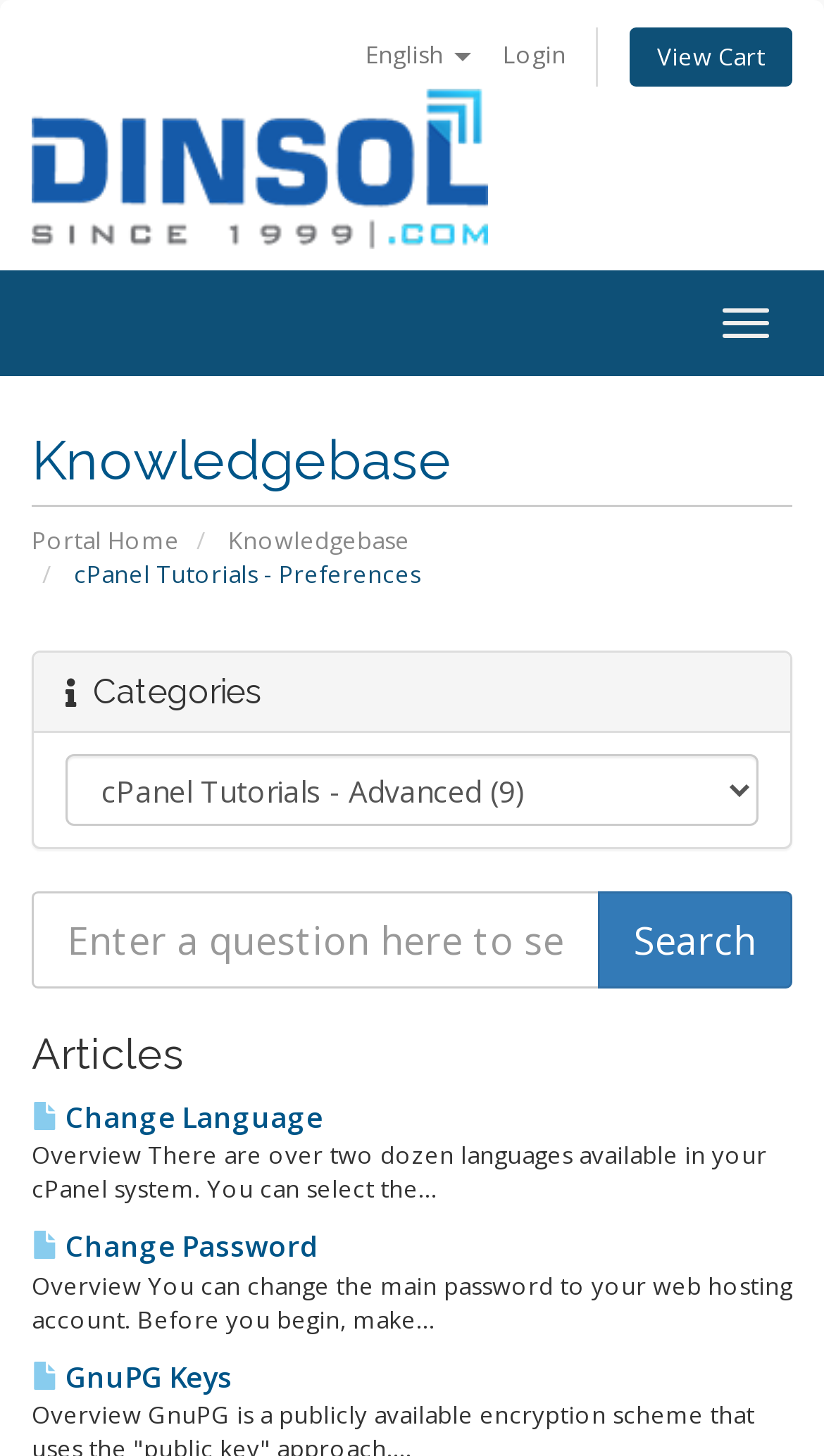Please determine the bounding box coordinates of the element to click in order to execute the following instruction: "View the cart". The coordinates should be four float numbers between 0 and 1, specified as [left, top, right, bottom].

[0.764, 0.019, 0.962, 0.059]